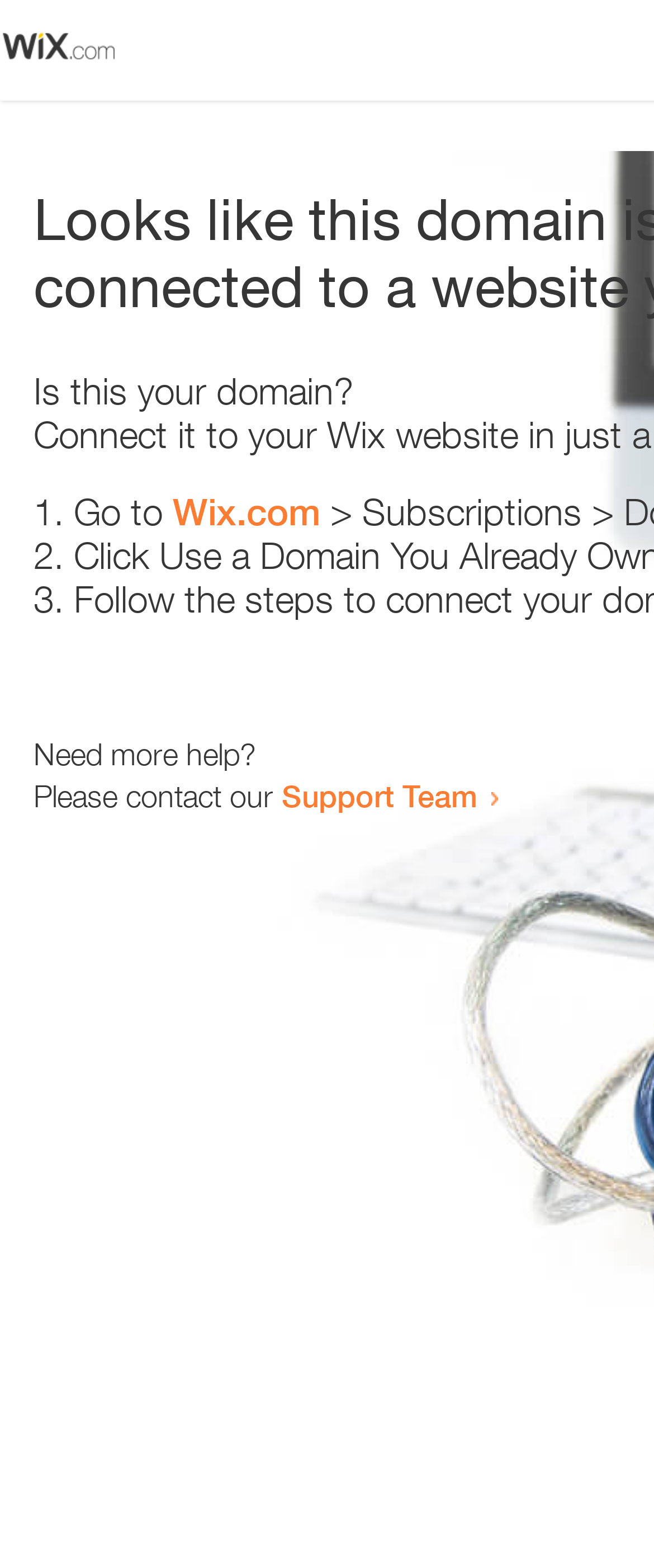Please find and generate the text of the main heading on the webpage.

Looks like this domain isn't
connected to a website yet